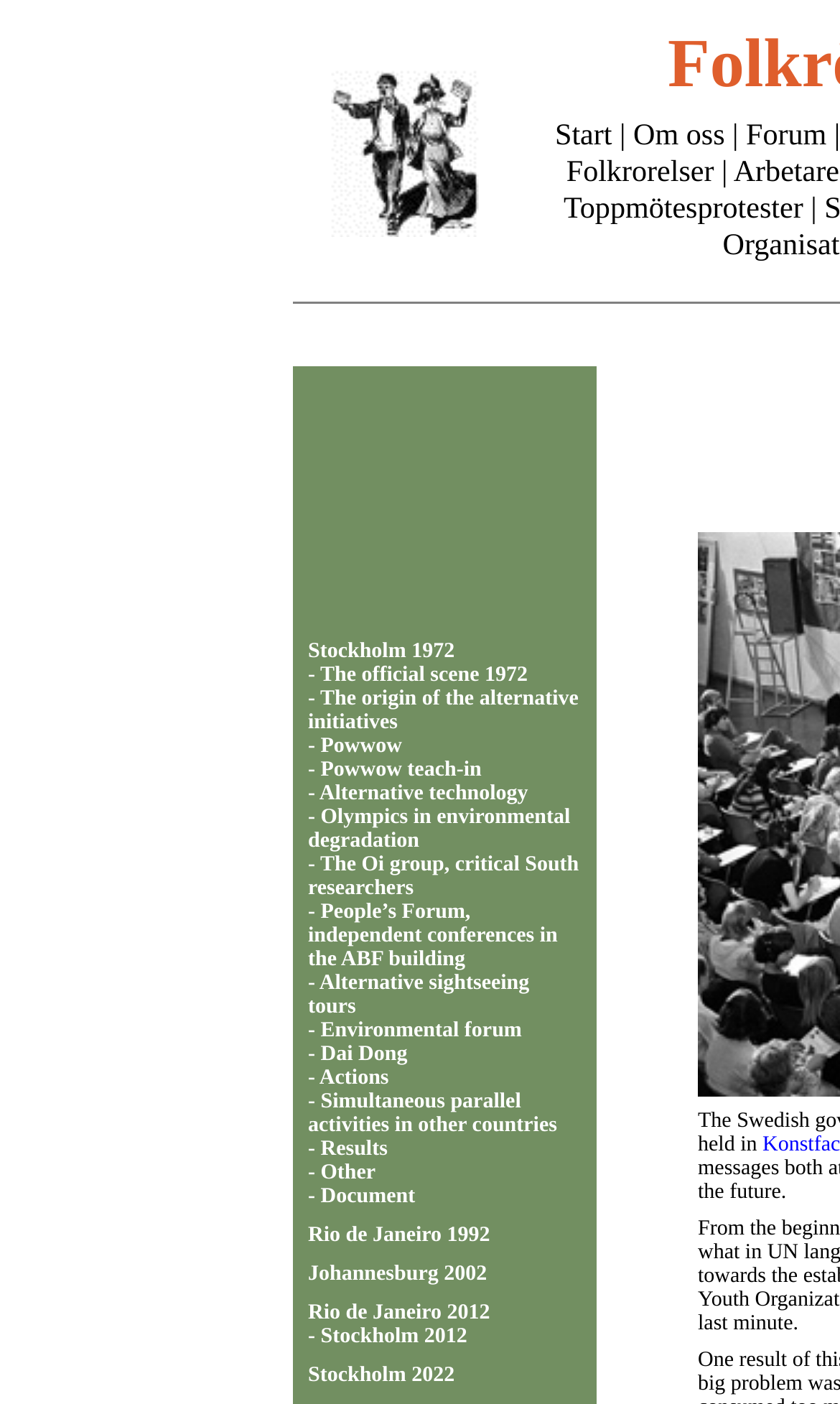How many links are under 'Stockholm 1972'?
Answer the question with a single word or phrase by looking at the picture.

14